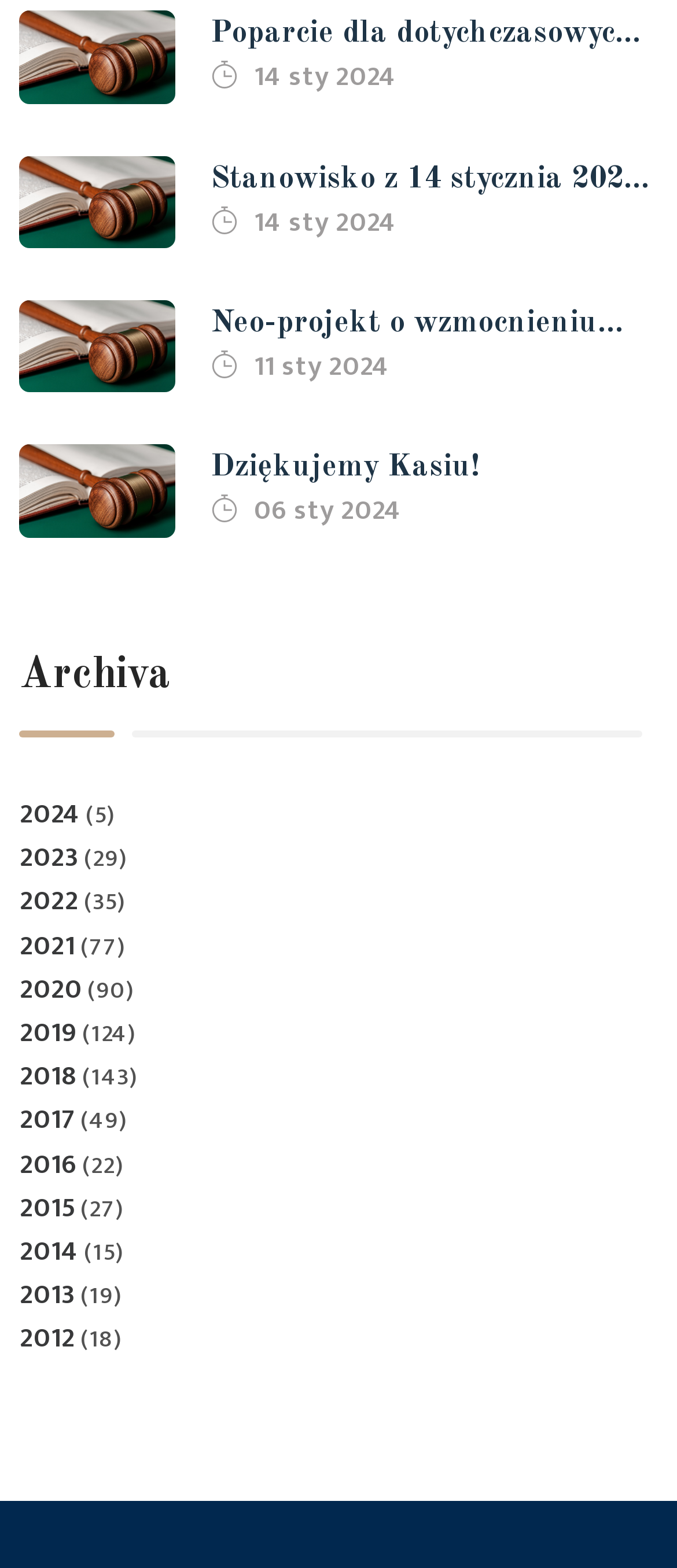Locate the bounding box coordinates of the element you need to click to accomplish the task described by this instruction: "Go to the archive page for 2024".

[0.029, 0.505, 0.119, 0.535]